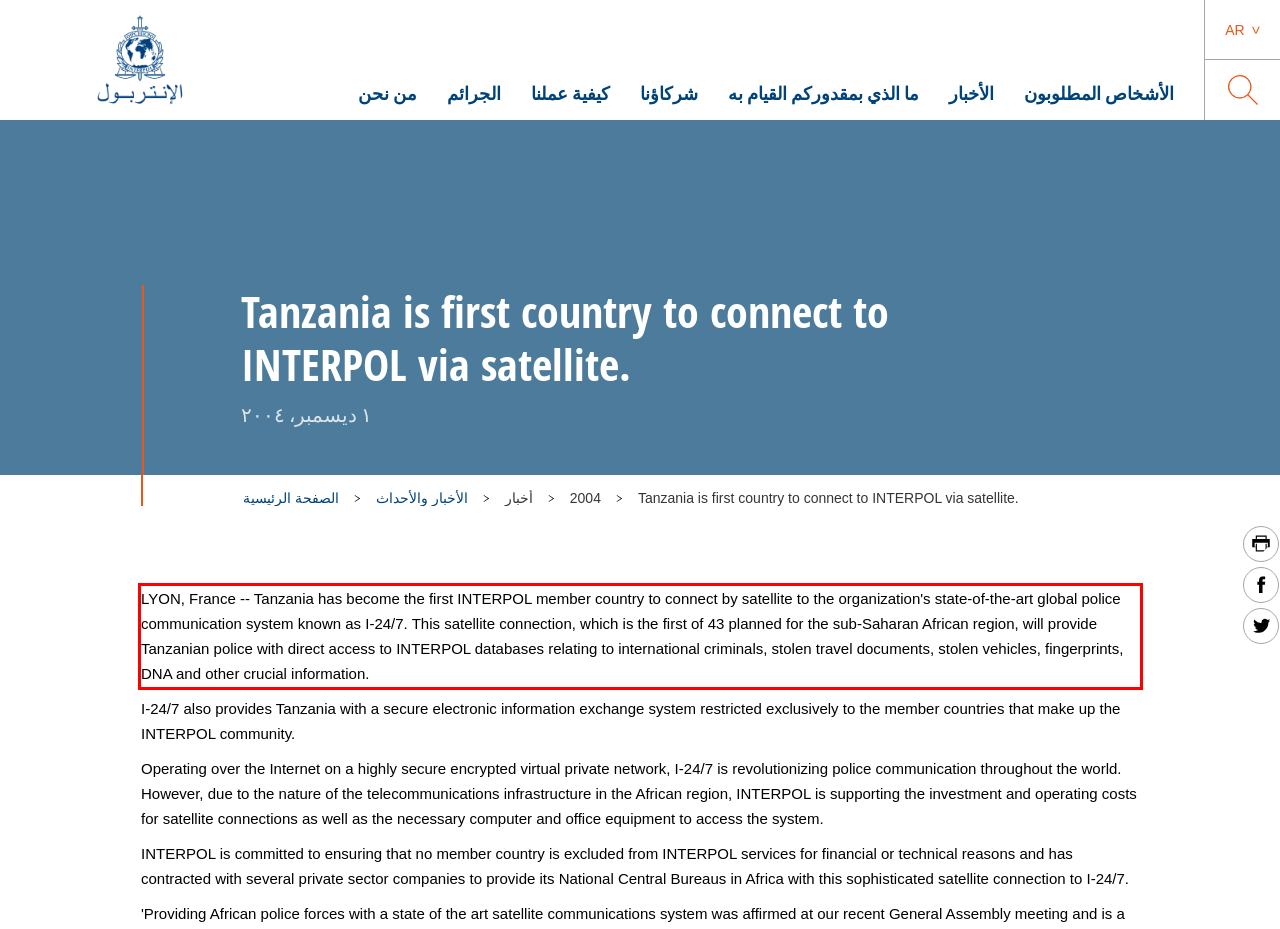You are provided with a screenshot of a webpage containing a red bounding box. Please extract the text enclosed by this red bounding box.

LYON, France -- Tanzania has become the first INTERPOL member country to connect by satellite to the organization's state-of-the-art global police communication system known as I-24/7. This satellite connection, which is the first of 43 planned for the sub-Saharan African region, will provide Tanzanian police with direct access to INTERPOL databases relating to international criminals, stolen travel documents, stolen vehicles, fingerprints, DNA and other crucial information.